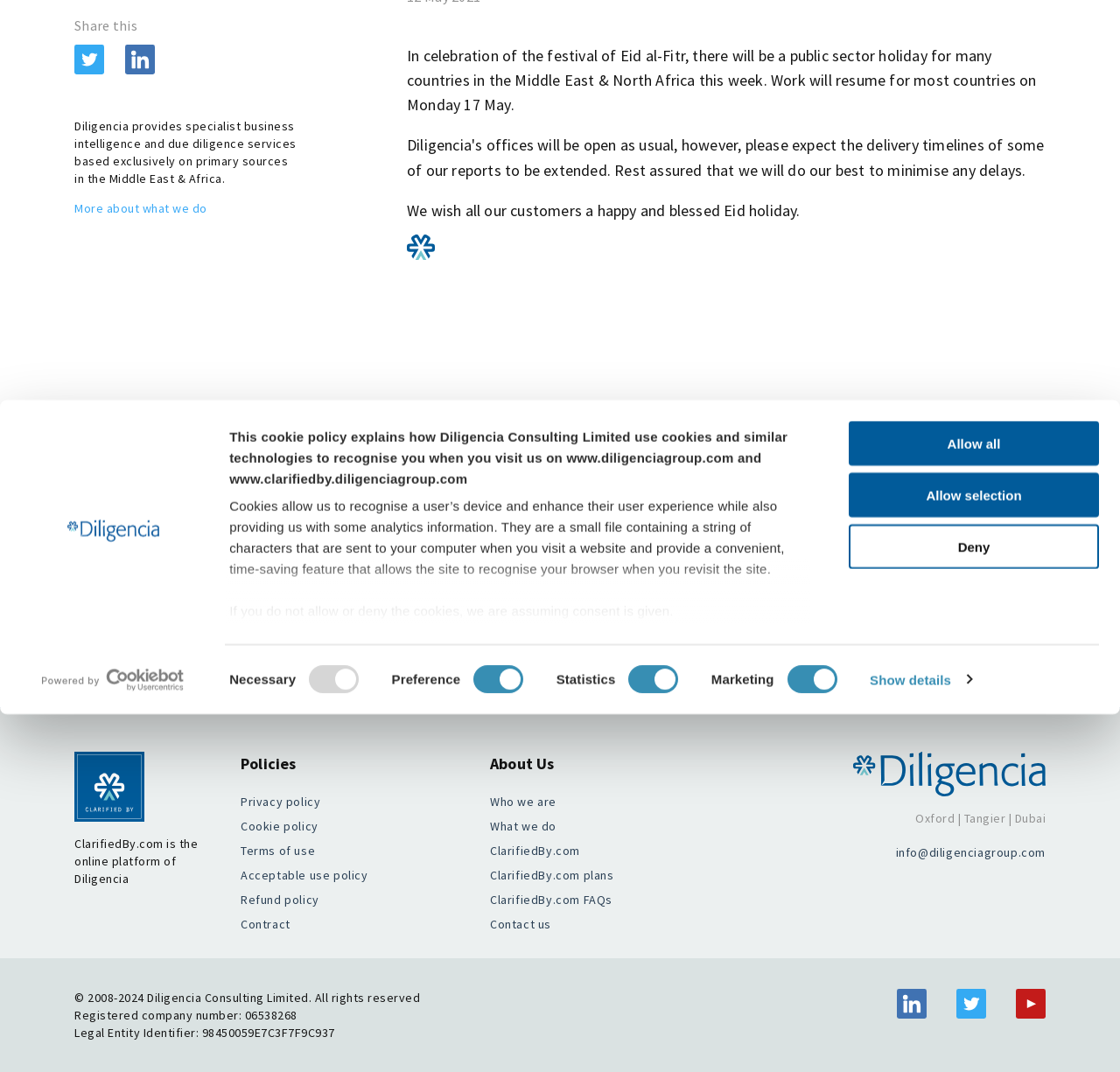Provide the bounding box coordinates for the UI element that is described by this text: "Show details". The coordinates should be in the form of four float numbers between 0 and 1: [left, top, right, bottom].

[0.777, 0.478, 0.868, 0.503]